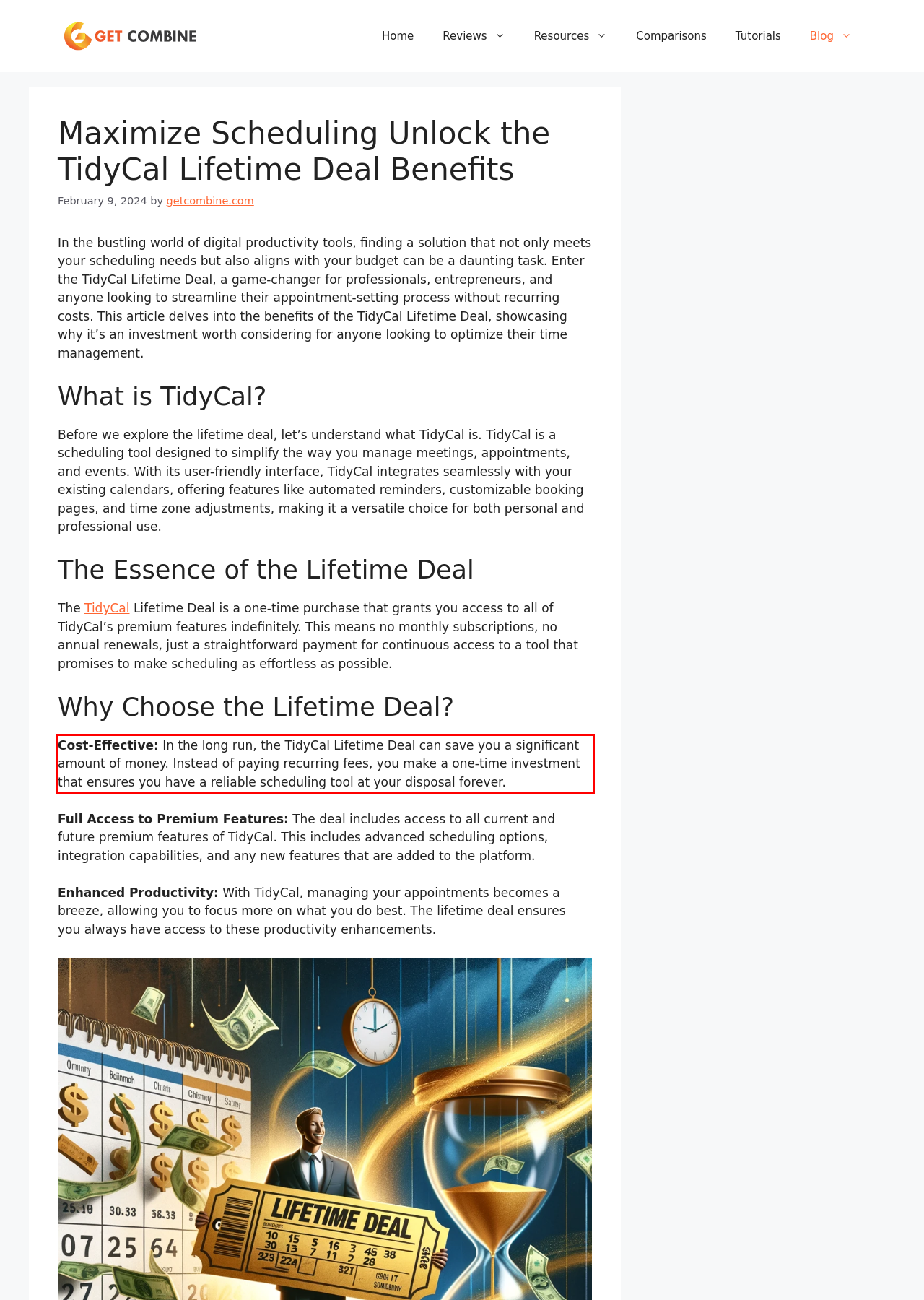Extract and provide the text found inside the red rectangle in the screenshot of the webpage.

Cost-Effective: In the long run, the TidyCal Lifetime Deal can save you a significant amount of money. Instead of paying recurring fees, you make a one-time investment that ensures you have a reliable scheduling tool at your disposal forever.